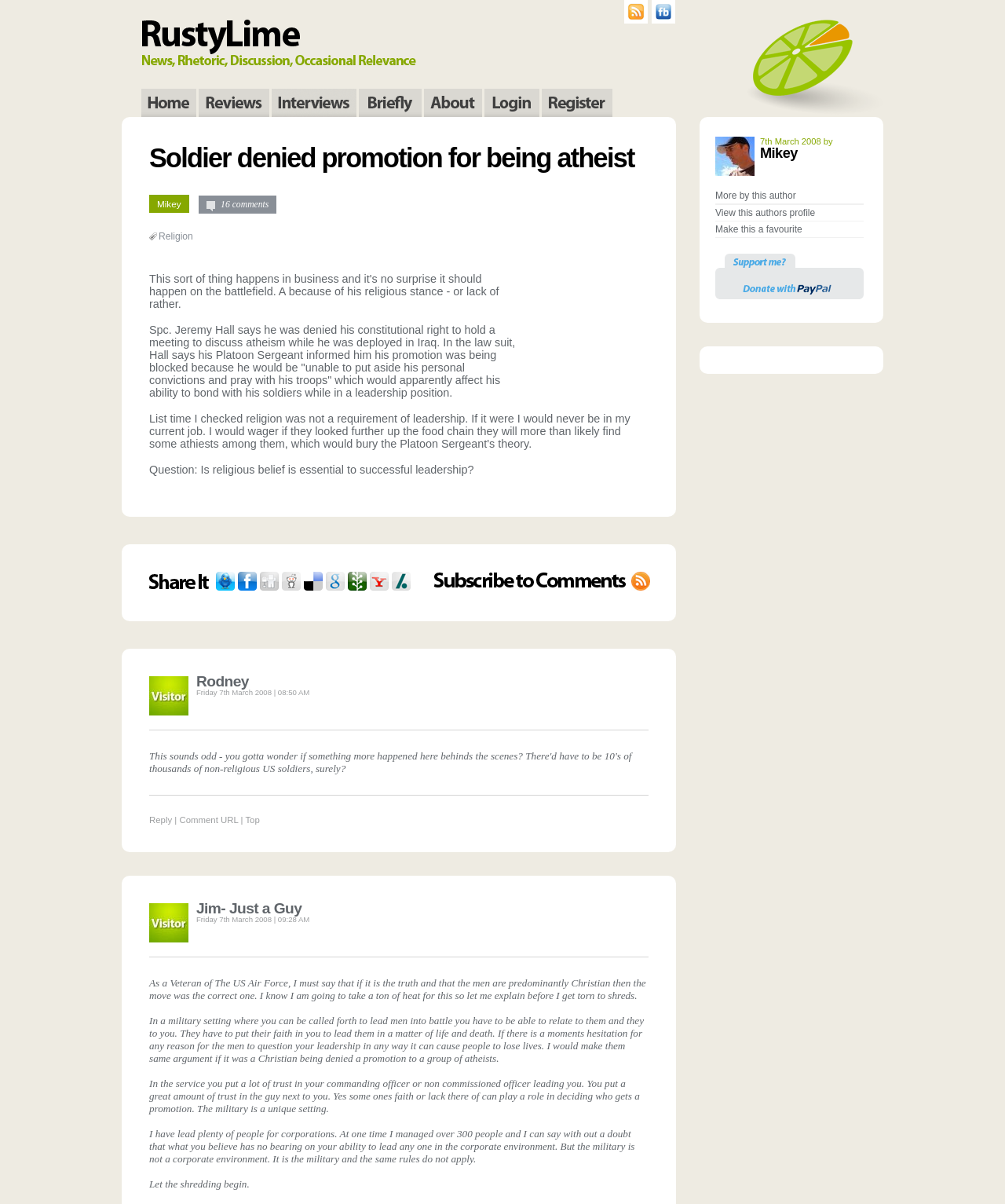What is the name of the person who wrote the first comment?
Provide a well-explained and detailed answer to the question.

The first comment is written by a person named Rodney, as indicated by the heading 'Rodney' on the webpage.